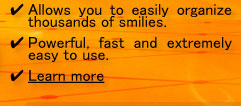What is the tone of the call-to-action?
Answer the question in a detailed and comprehensive manner.

The caption states that the call-to-action encourages viewers to 'Learn more', which suggests that the tone of the call-to-action is encouraging and inviting, rather than forceful or aggressive.